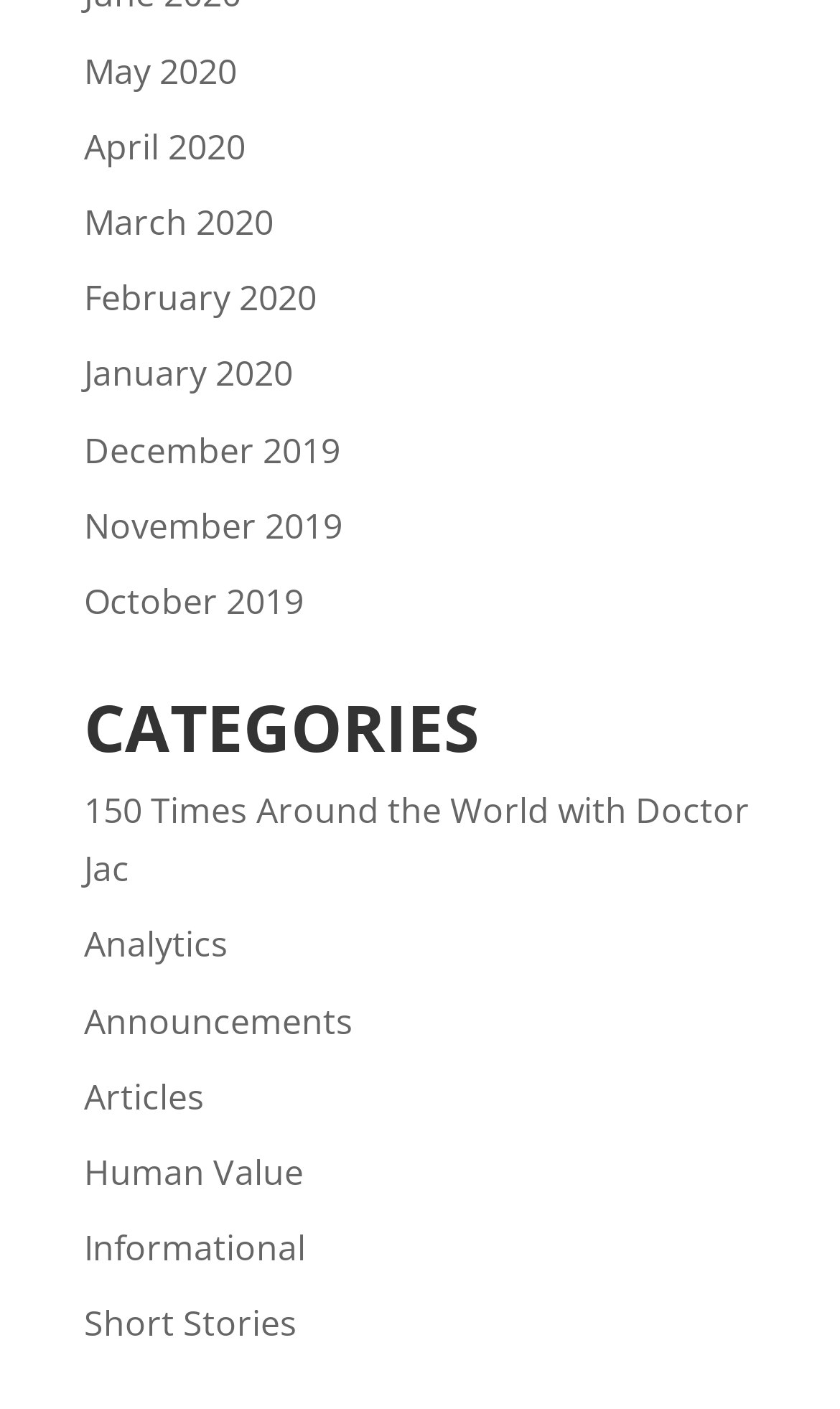What type of content is 'Analytics'?
Observe the image and answer the question with a one-word or short phrase response.

Article or Information